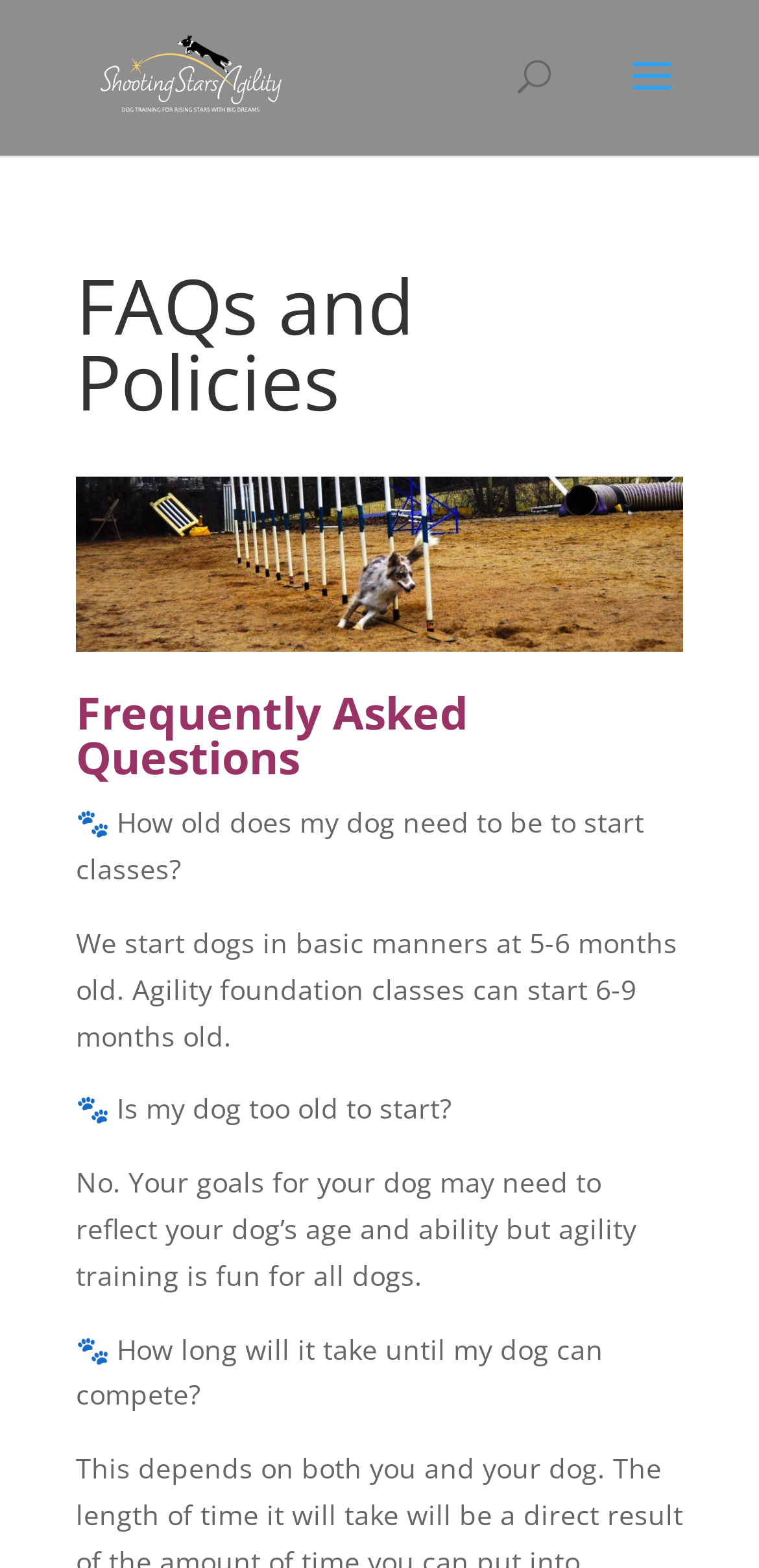Please determine the primary heading and provide its text.

FAQs and Policies